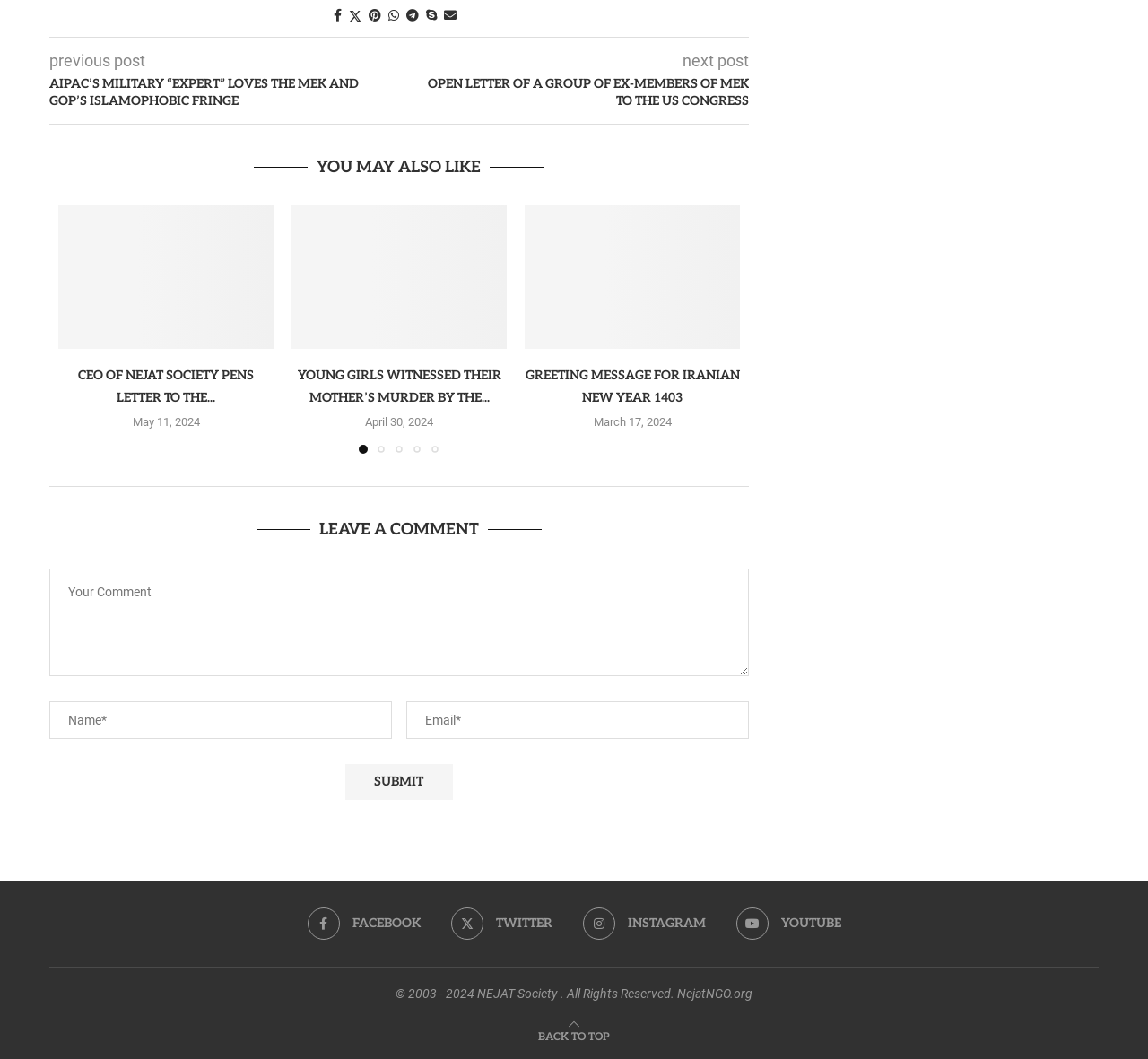Please identify the coordinates of the bounding box for the clickable region that will accomplish this instruction: "Submit a comment".

[0.301, 0.721, 0.395, 0.756]